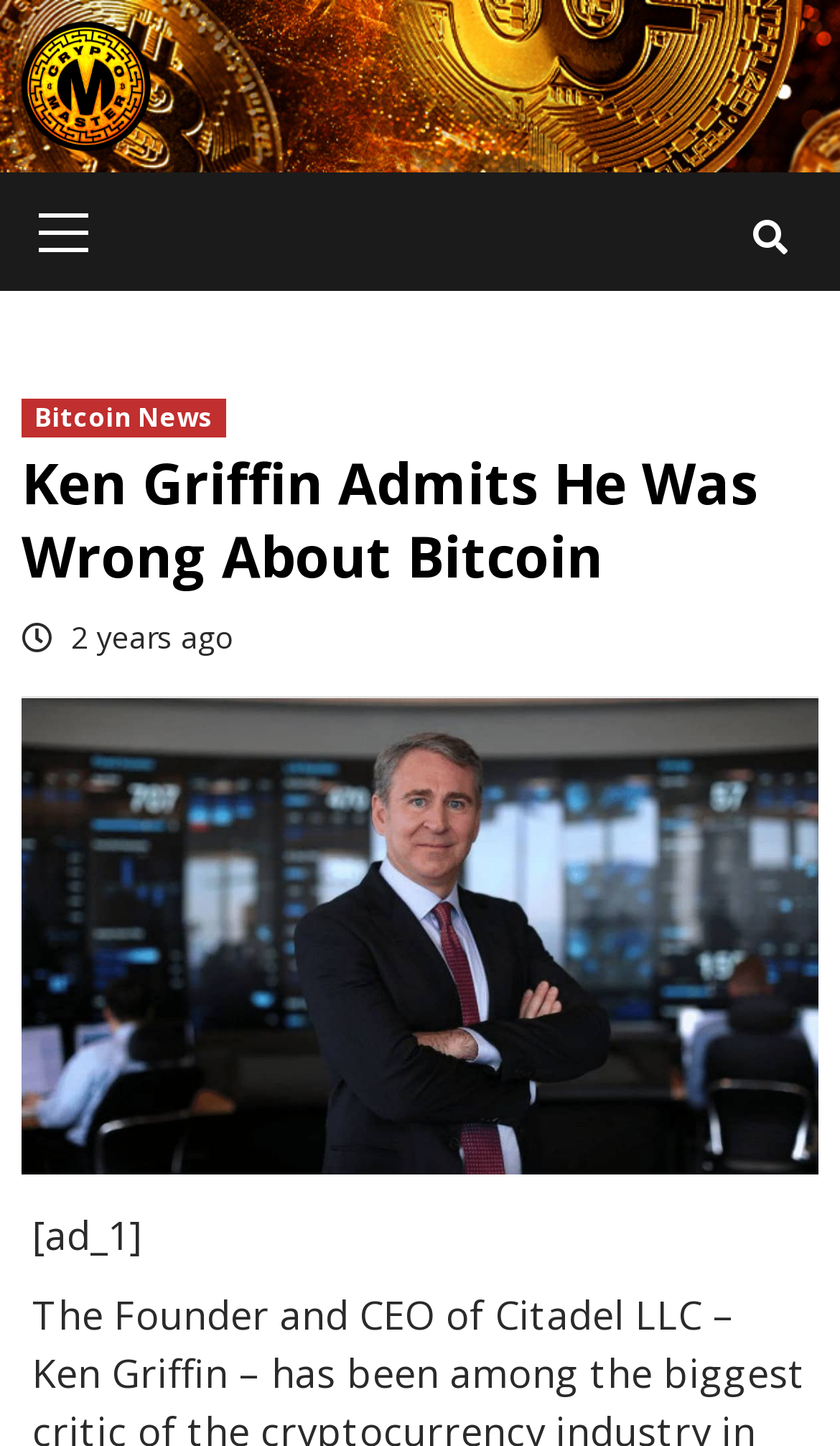Based on the element description aria-label="Next", identify the bounding box of the UI element in the given webpage screenshot. The coordinates should be in the format (top-left x, top-left y, bottom-right x, bottom-right y) and must be between 0 and 1.

None